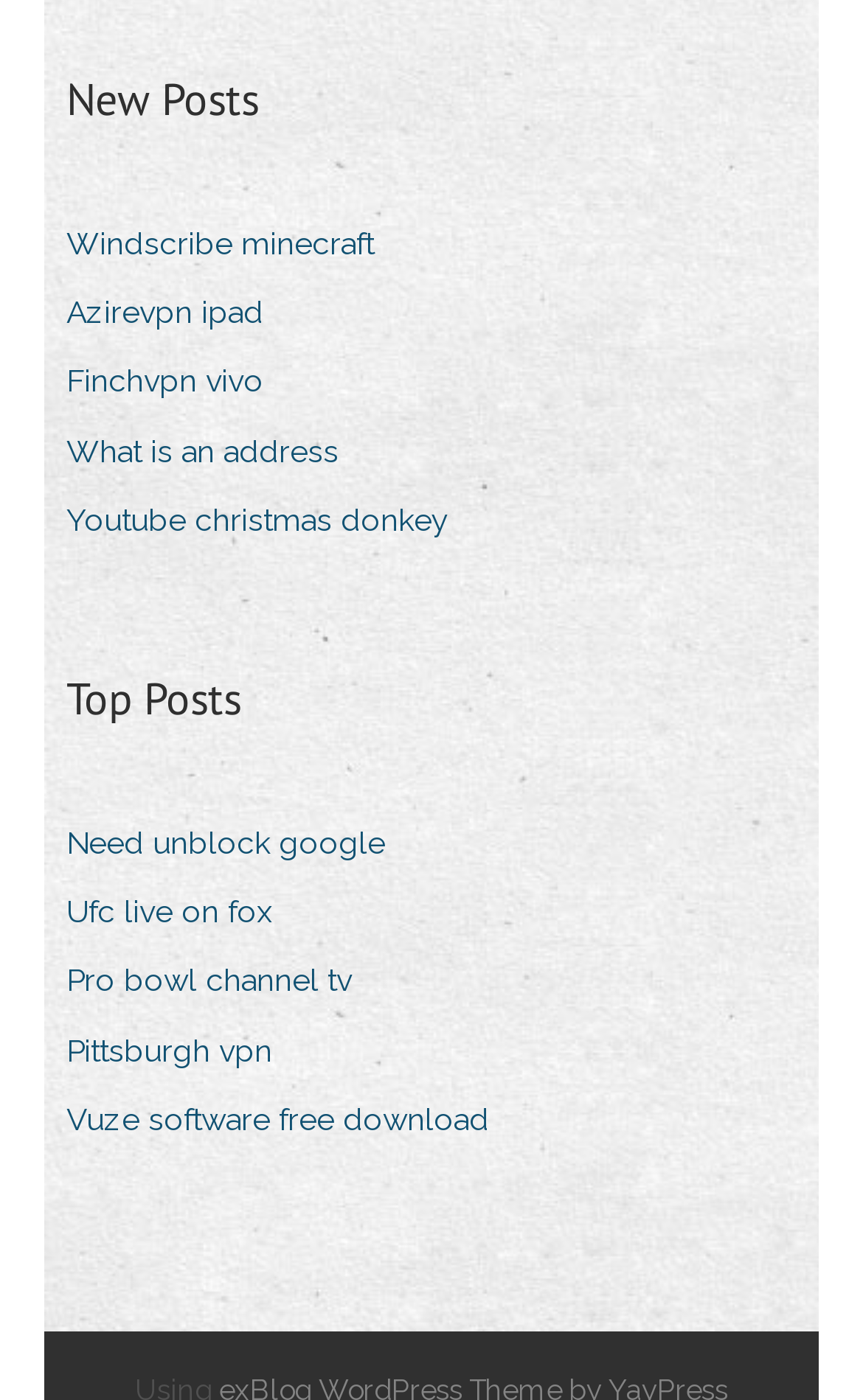Give a concise answer using only one word or phrase for this question:
How many links are there in total on the webpage?

10